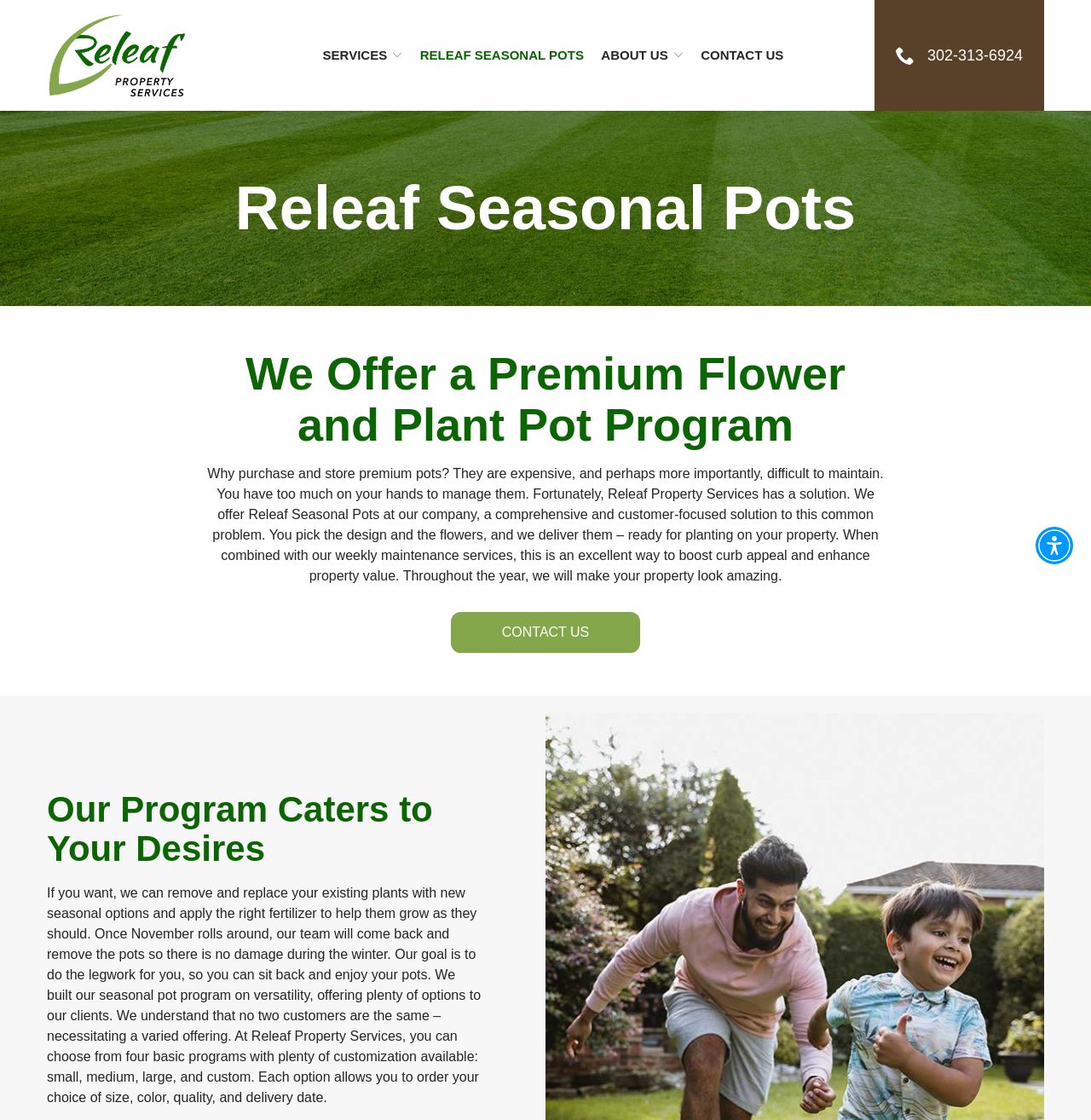Extract the top-level heading from the webpage and provide its text.

Releaf Seasonal Pots